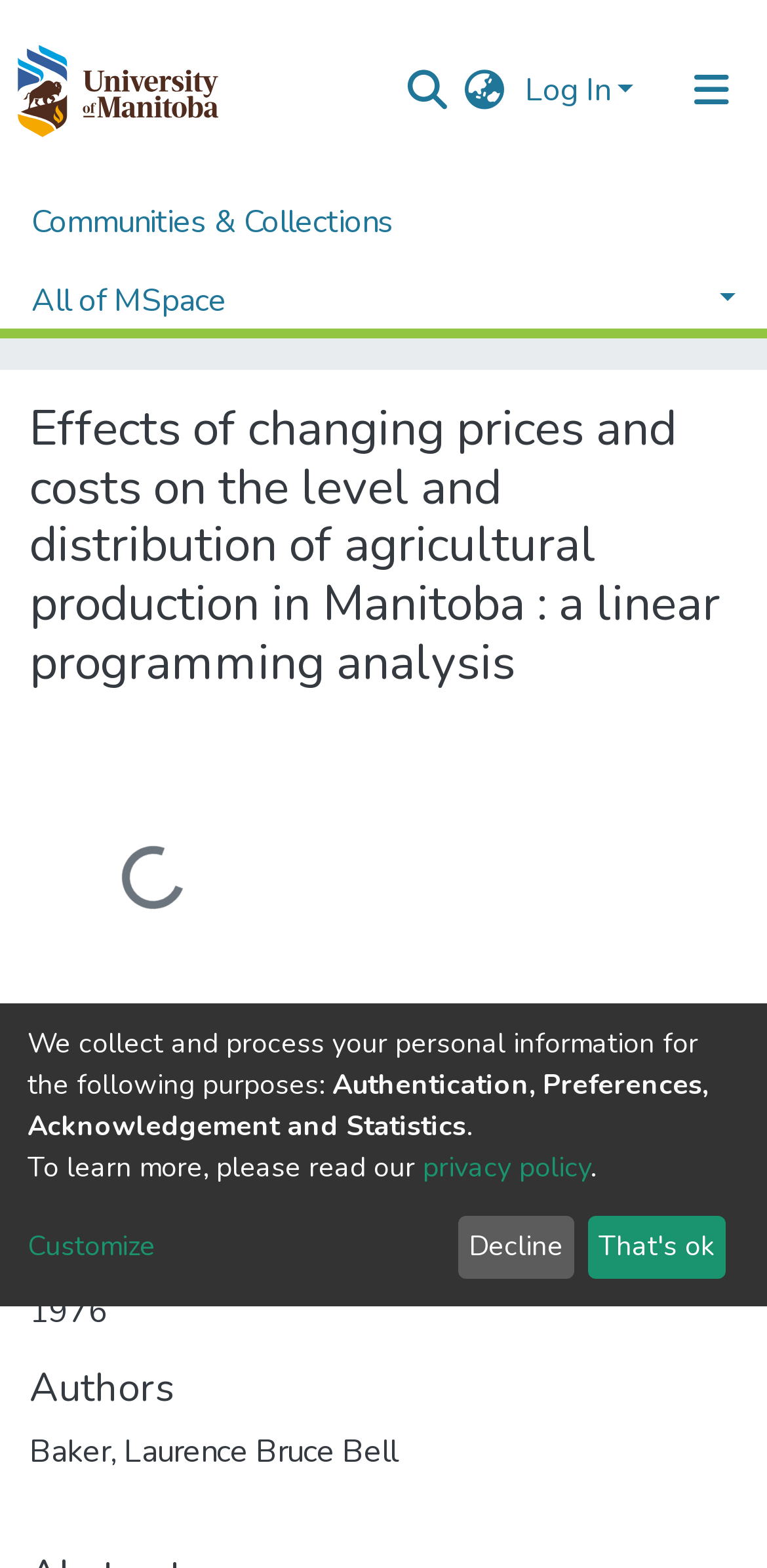Create an elaborate caption for the webpage.

This webpage appears to be a repository or archive page for a research paper or thesis. At the top, there is a navigation bar with several links, including a repository logo, a search bar, a language switch button, and a log-in button. Below this, there is a main navigation bar with links to "Communities & Collections", "All of MSpace", and "Statistics".

The main content of the page is divided into several sections. The first section has a heading that matches the title of the research paper, "Effects of changing prices and costs on the level and distribution of agricultural production in Manitoba : a linear programming analysis". Below this, there is a breadcrumb navigation bar showing the path to this page, with links to "Home", "Faculty of Graduate Studies (Electronic Theses and Practica)", and "FGS - Electronic Theses and Practica".

The next section has a heading "Files" and contains a link to a PDF file, "Baker_Effects_of.pdf", with a size of 19.63 MB. Below this, there are sections with headings "Date" and "Authors", which display the date "1976" and the author's name "Baker, Laurence Bruce Bell", respectively.

At the bottom of the page, there is a section with a heading that is not explicitly stated, but appears to be related to privacy policy and data collection. This section contains several paragraphs of text, including a link to a "privacy policy" page, and two buttons labeled "Decline" and "That's ok".